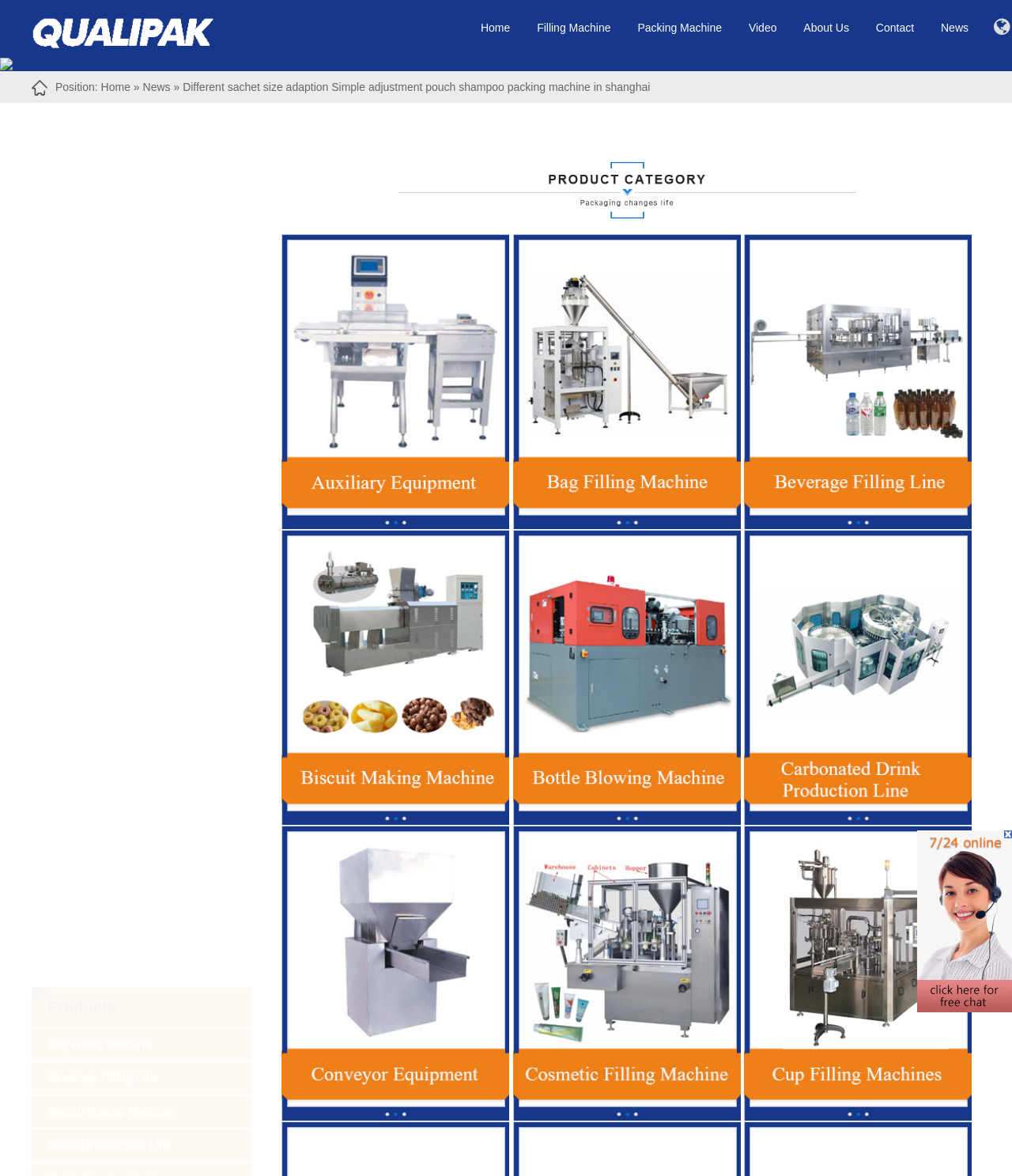Use a single word or phrase to answer this question: 
How many images are there on the webpage?

3